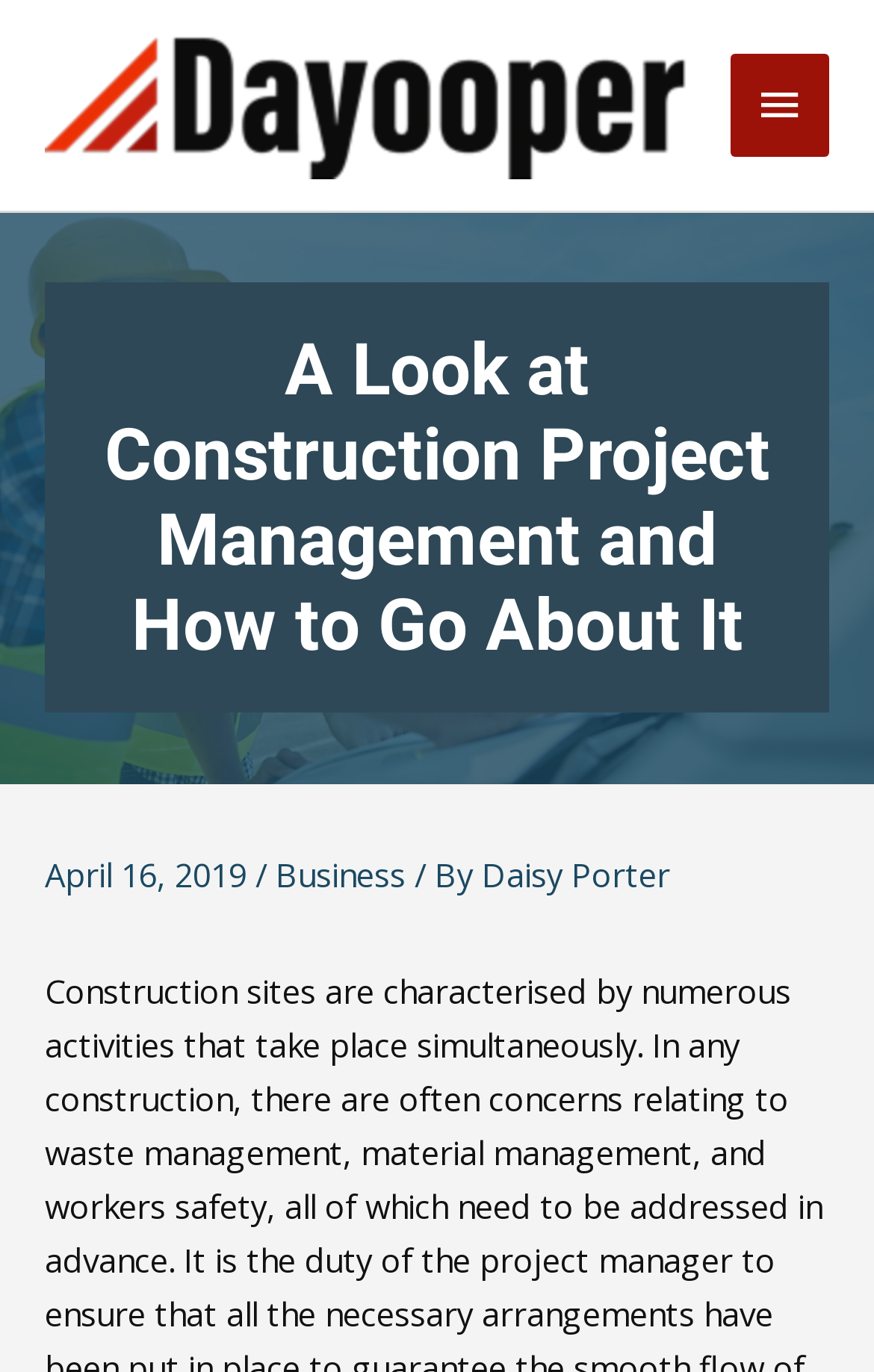Give a concise answer of one word or phrase to the question: 
Who is the author of the article?

Daisy Porter